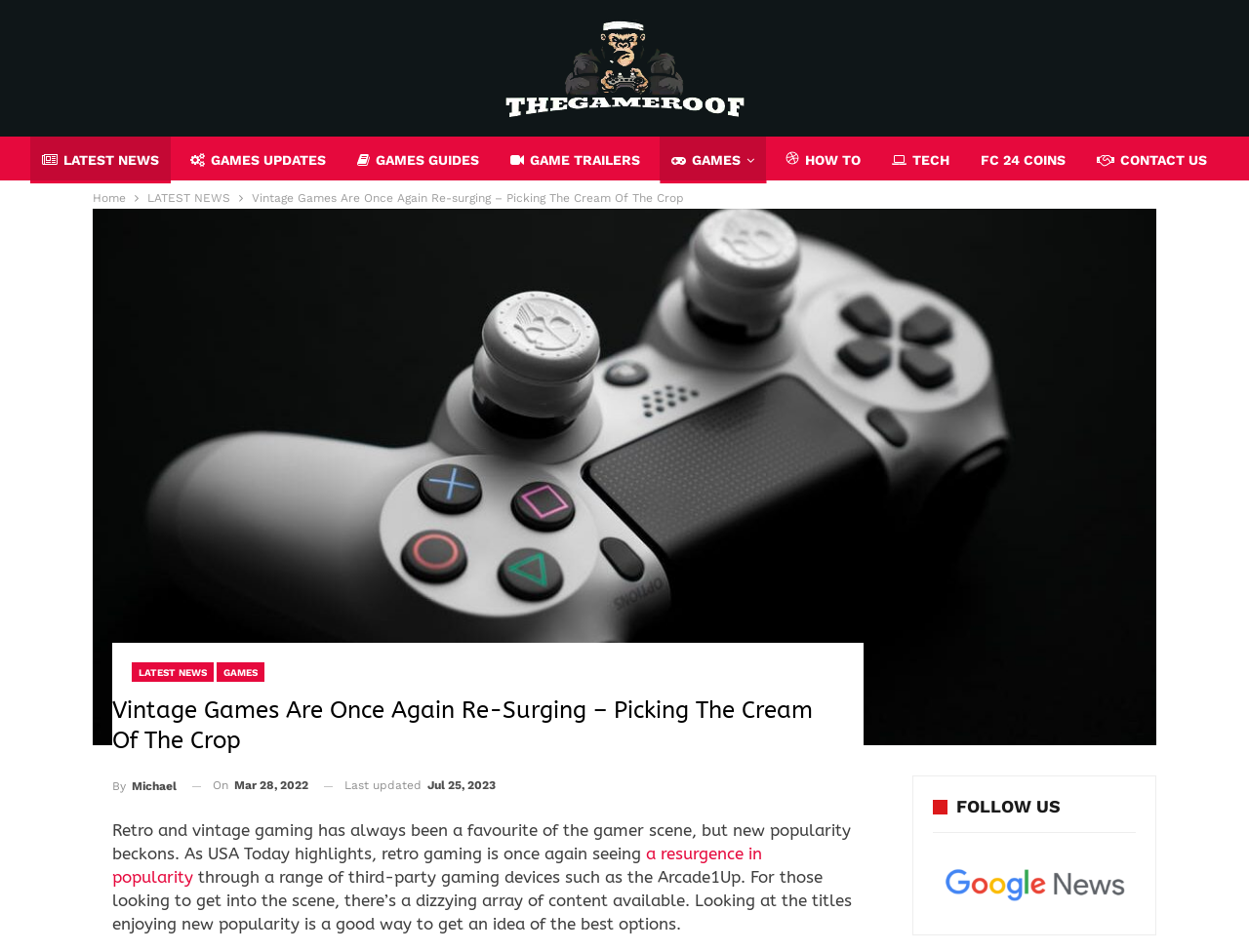Find the bounding box coordinates for the area that must be clicked to perform this action: "Go to LATEST NEWS".

[0.024, 0.143, 0.137, 0.193]